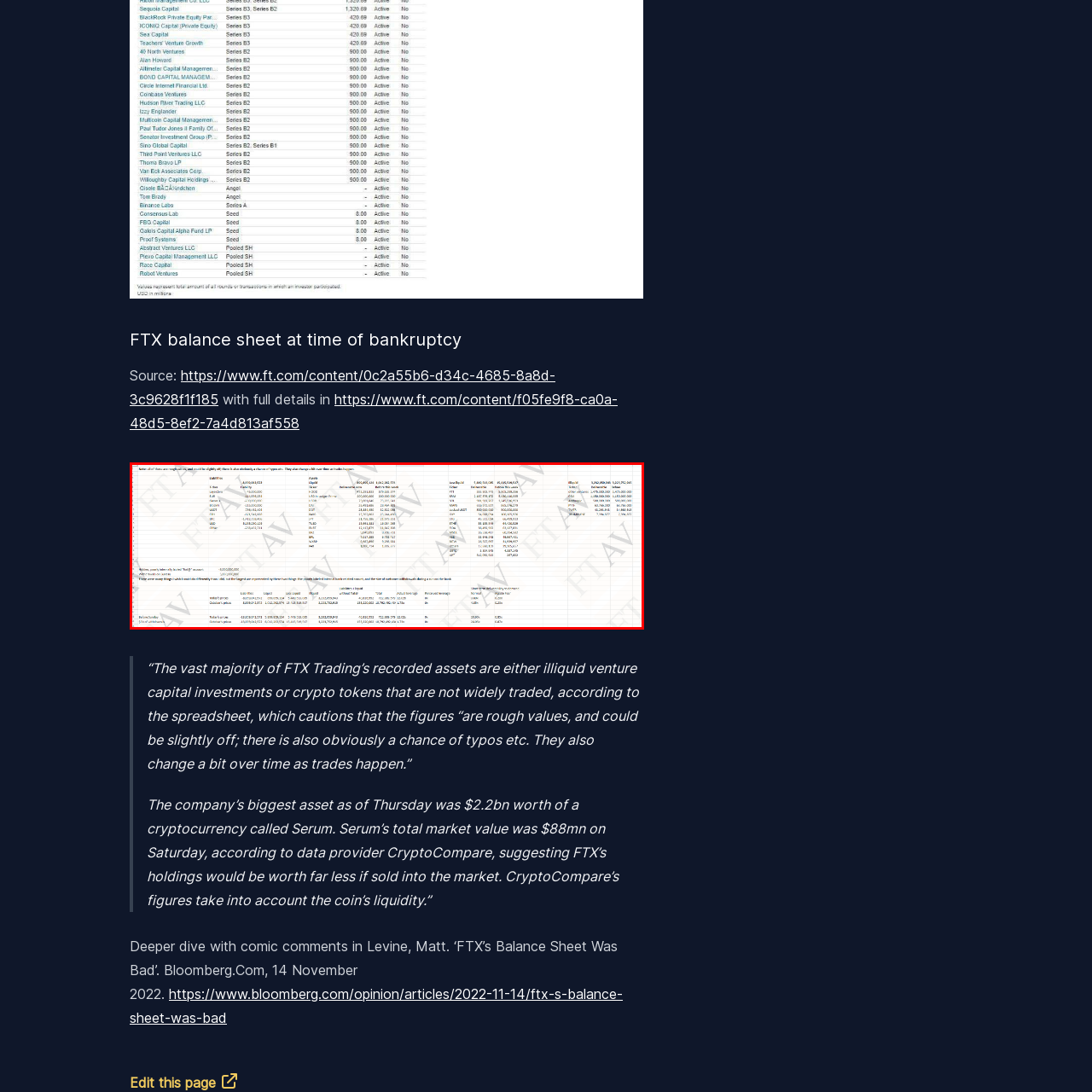Please review the image enclosed by the red bounding box and give a detailed answer to the following question, utilizing the information from the visual: What is the primary composition of FTX's assets?

The caption highlights that the detailed organization of the balance sheet reflects the precarious state of FTX's assets, which are dominated by illiquid venture capital investments and crypto tokens, indicating that these assets make up the majority of FTX's holdings.